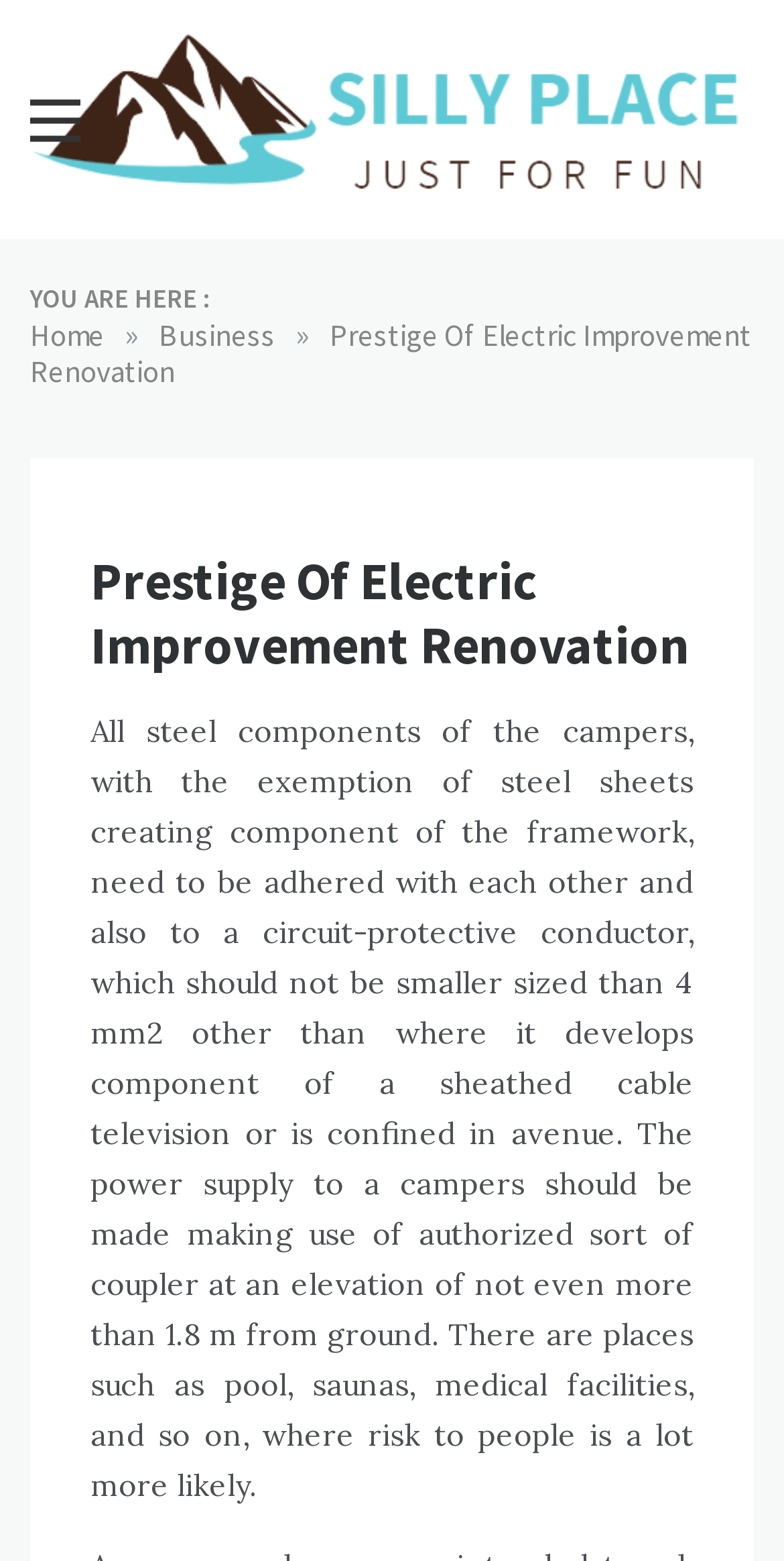What is the maximum height for the power supply to a camper?
Please utilize the information in the image to give a detailed response to the question.

The maximum height for the power supply to a camper can be found in the detailed text, which states that 'the power supply to a campers should be made using authorized sort of coupler at an elevation of not even more than 1.8 m from ground'.